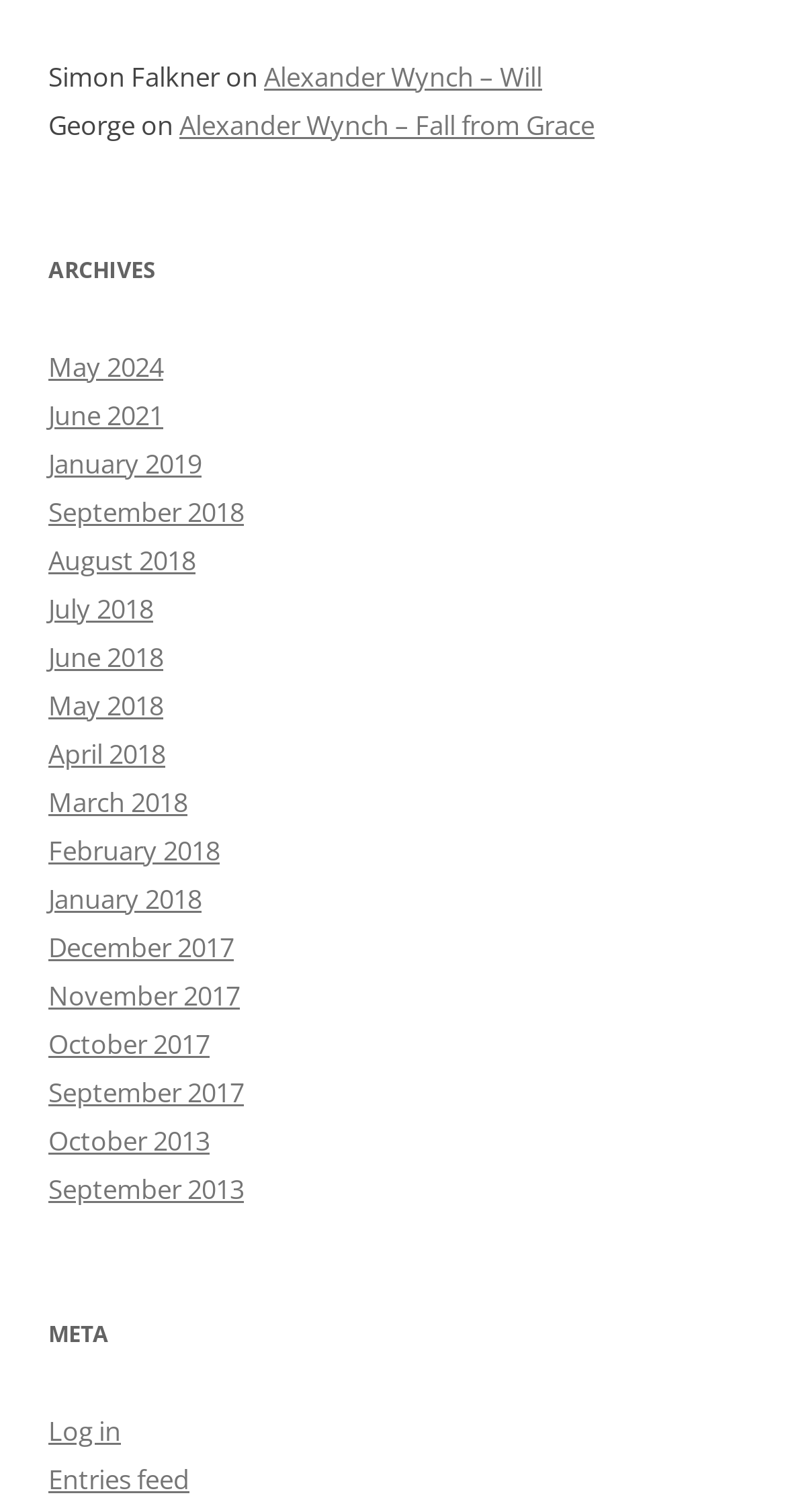Please identify the bounding box coordinates of the element's region that should be clicked to execute the following instruction: "Log in". The bounding box coordinates must be four float numbers between 0 and 1, i.e., [left, top, right, bottom].

[0.062, 0.934, 0.154, 0.958]